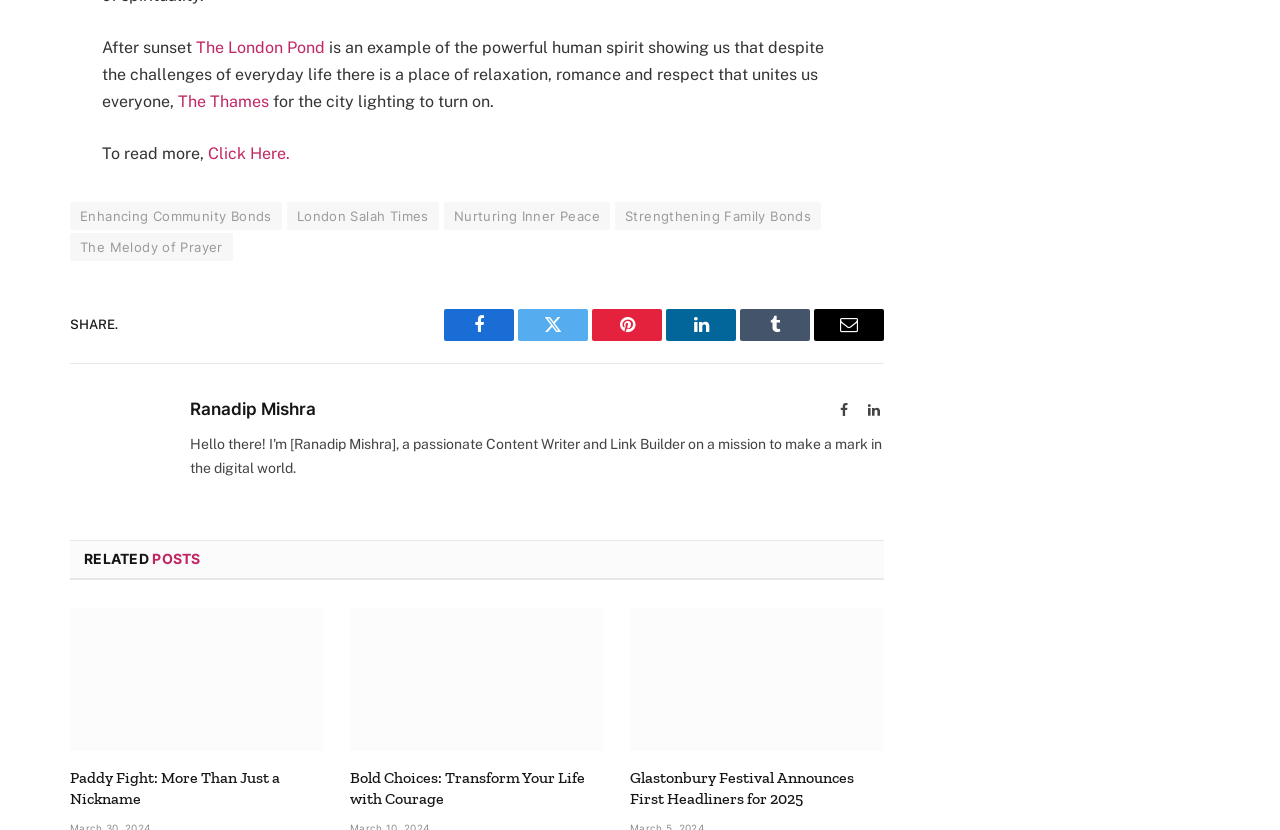Answer succinctly with a single word or phrase:
Who is the author of the webpage?

Ranadip Mishra